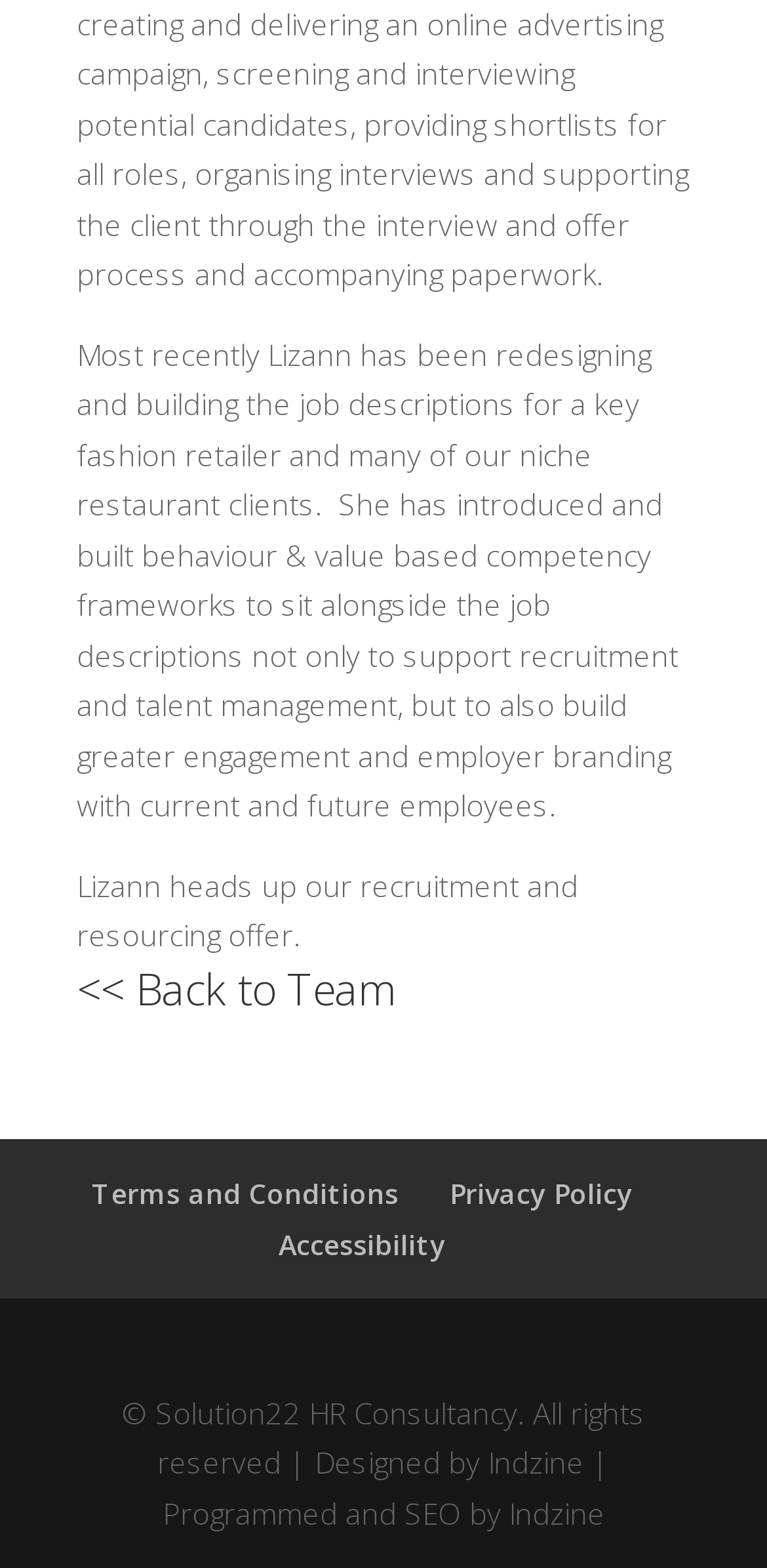Please reply to the following question using a single word or phrase: 
What is the name of the company that designed the webpage?

Indzine